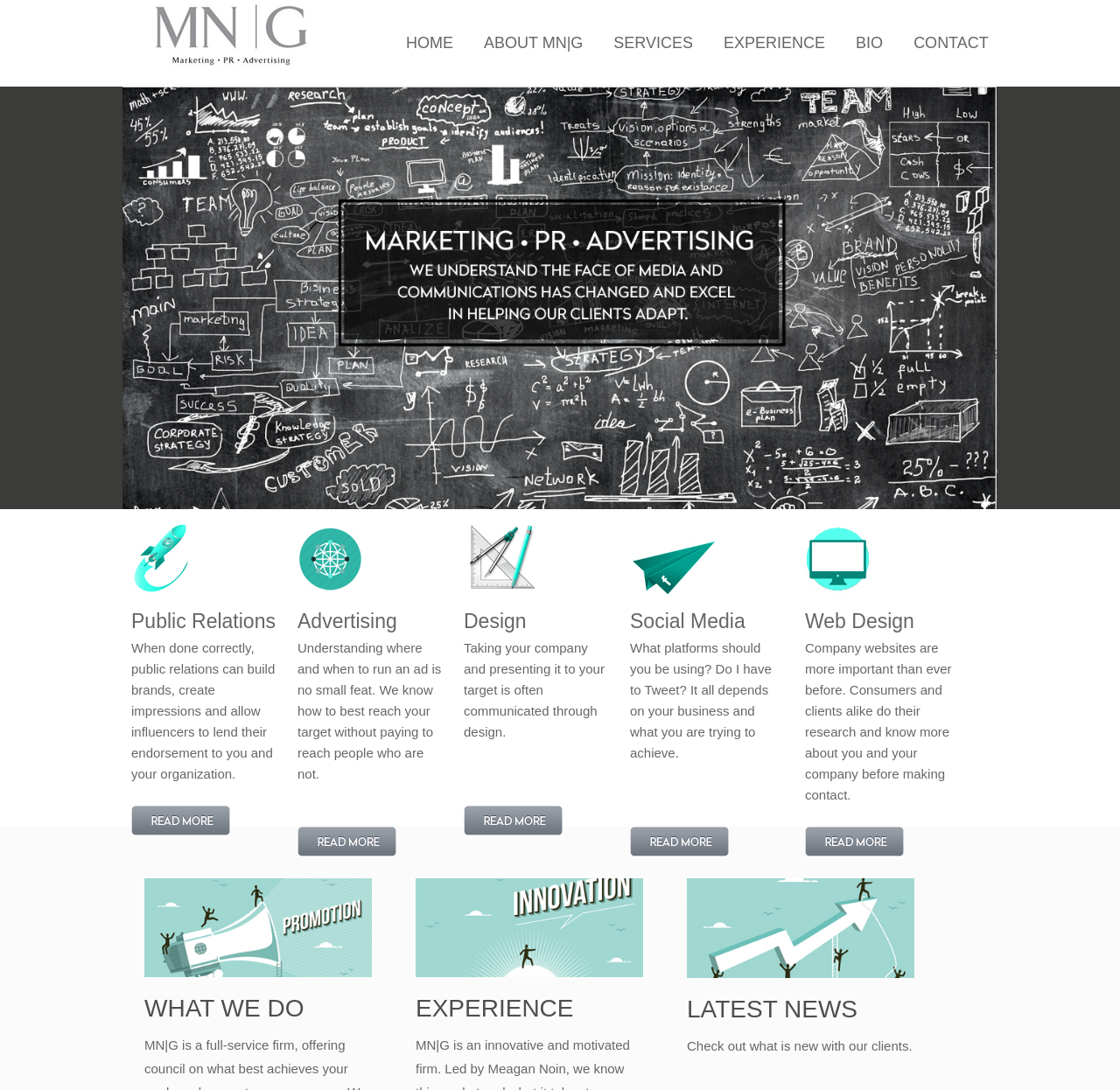Using the provided element description: "Disclaimer", identify the bounding box coordinates. The coordinates should be four floats between 0 and 1 in the order [left, top, right, bottom].

None